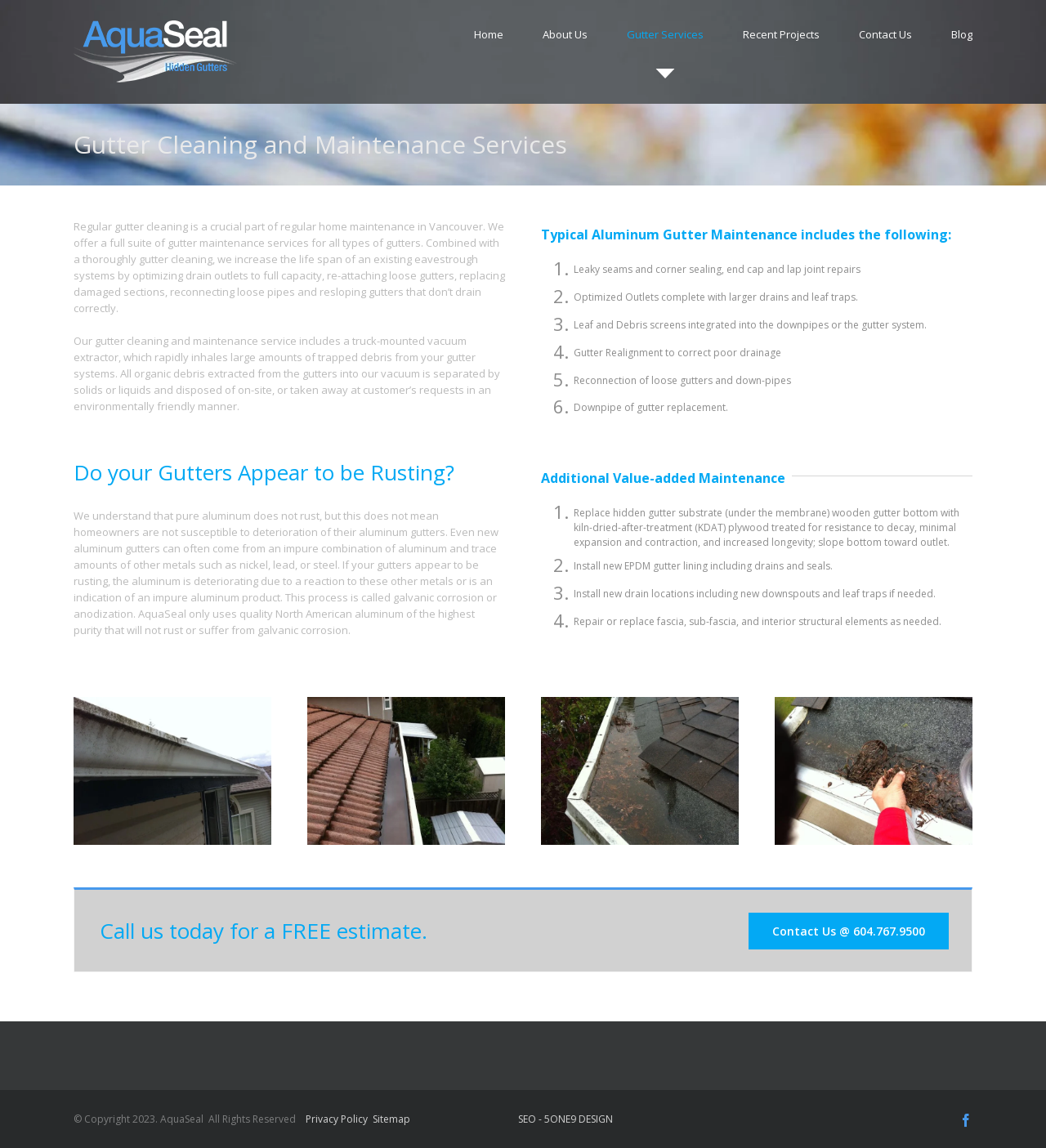What is the purpose of gutter cleaning?
Based on the image, provide your answer in one word or phrase.

Protect home from water damage